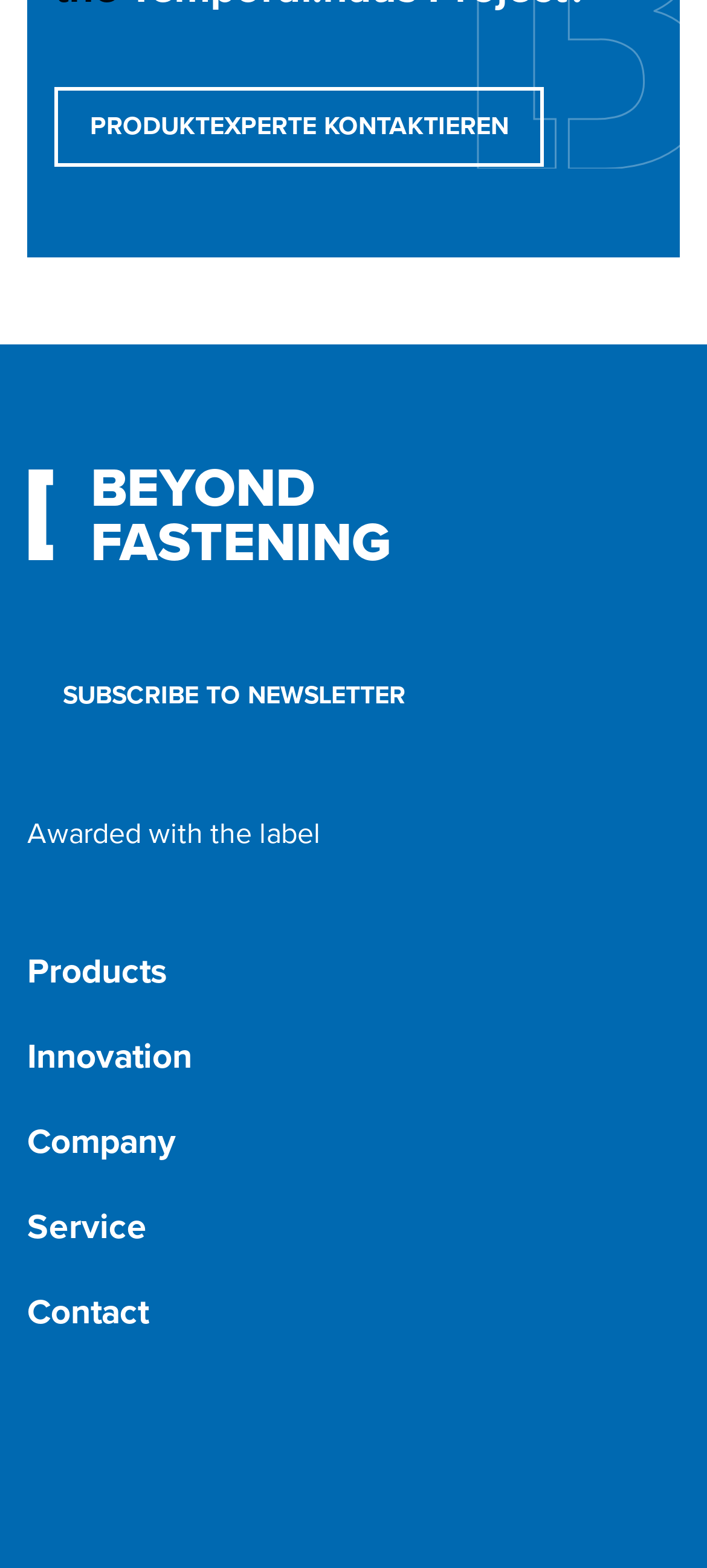Provide a one-word or short-phrase response to the question:
How many main menu items are there?

5